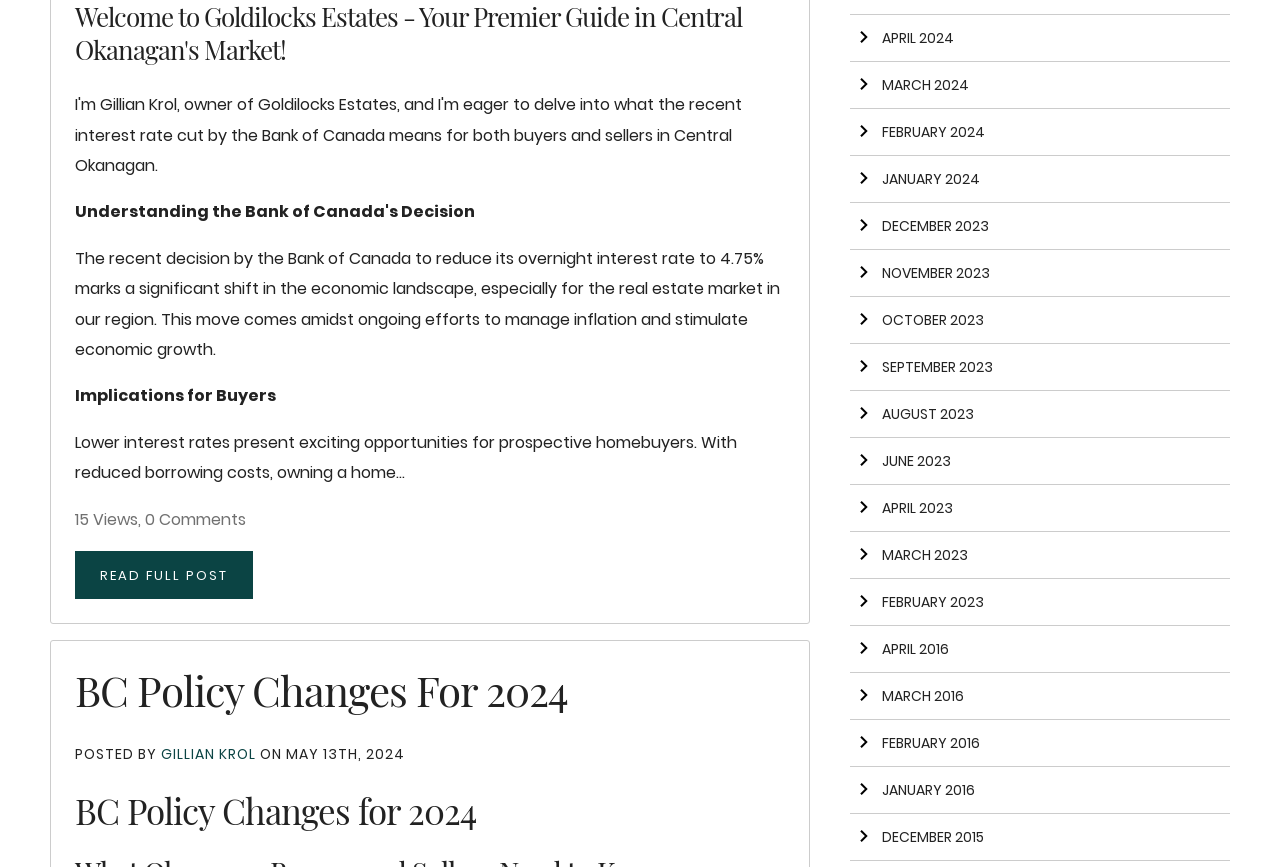What is the current interest rate mentioned in the article?
Answer the question with a single word or phrase by looking at the picture.

4.75%